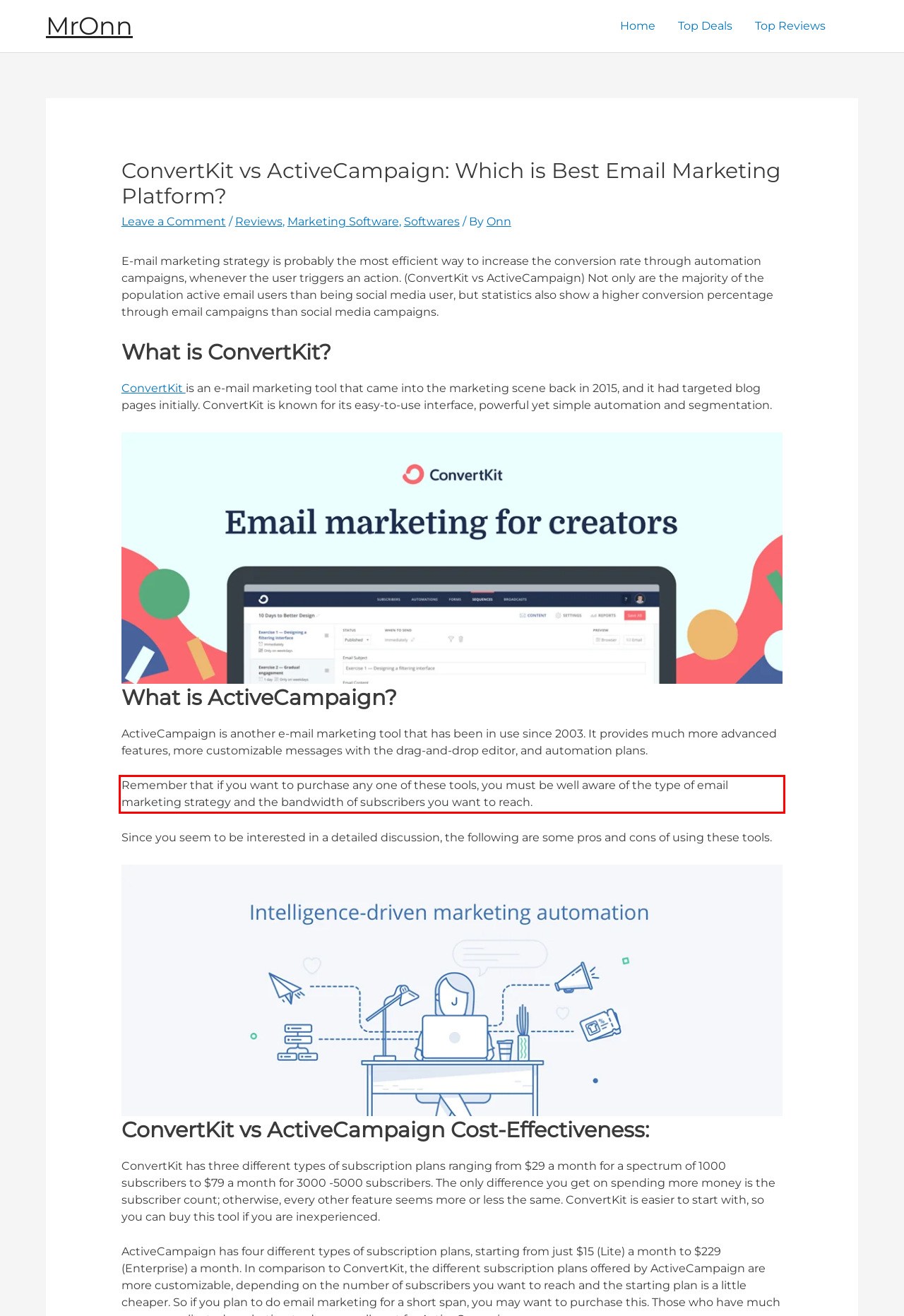In the screenshot of the webpage, find the red bounding box and perform OCR to obtain the text content restricted within this red bounding box.

Remember that if you want to purchase any one of these tools, you must be well aware of the type of email marketing strategy and the bandwidth of subscribers you want to reach.